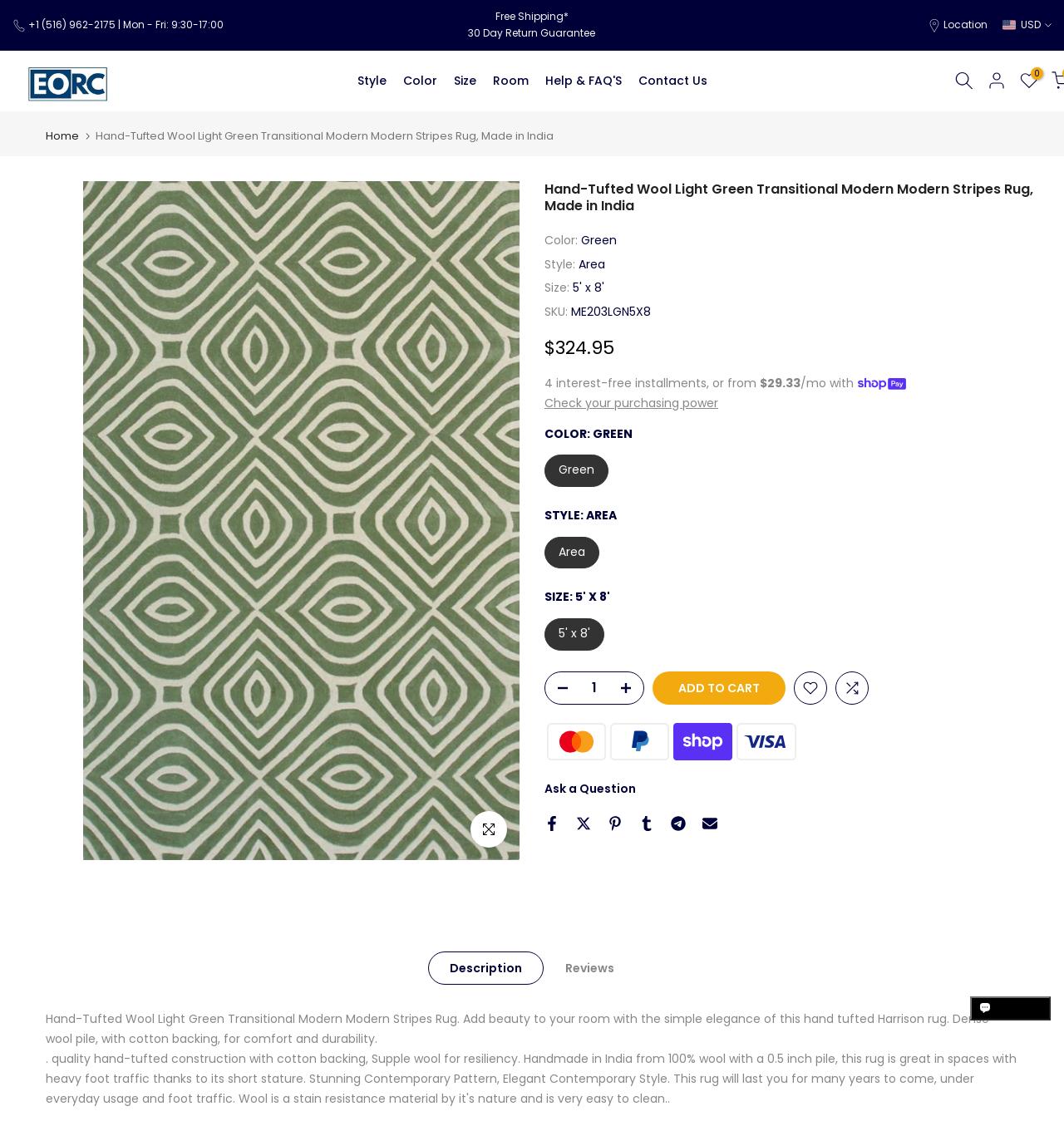Please determine the bounding box coordinates, formatted as (top-left x, top-left y, bottom-right x, bottom-right y), with all values as floating point numbers between 0 and 1. Identify the bounding box of the region described as: Color

[0.371, 0.063, 0.418, 0.081]